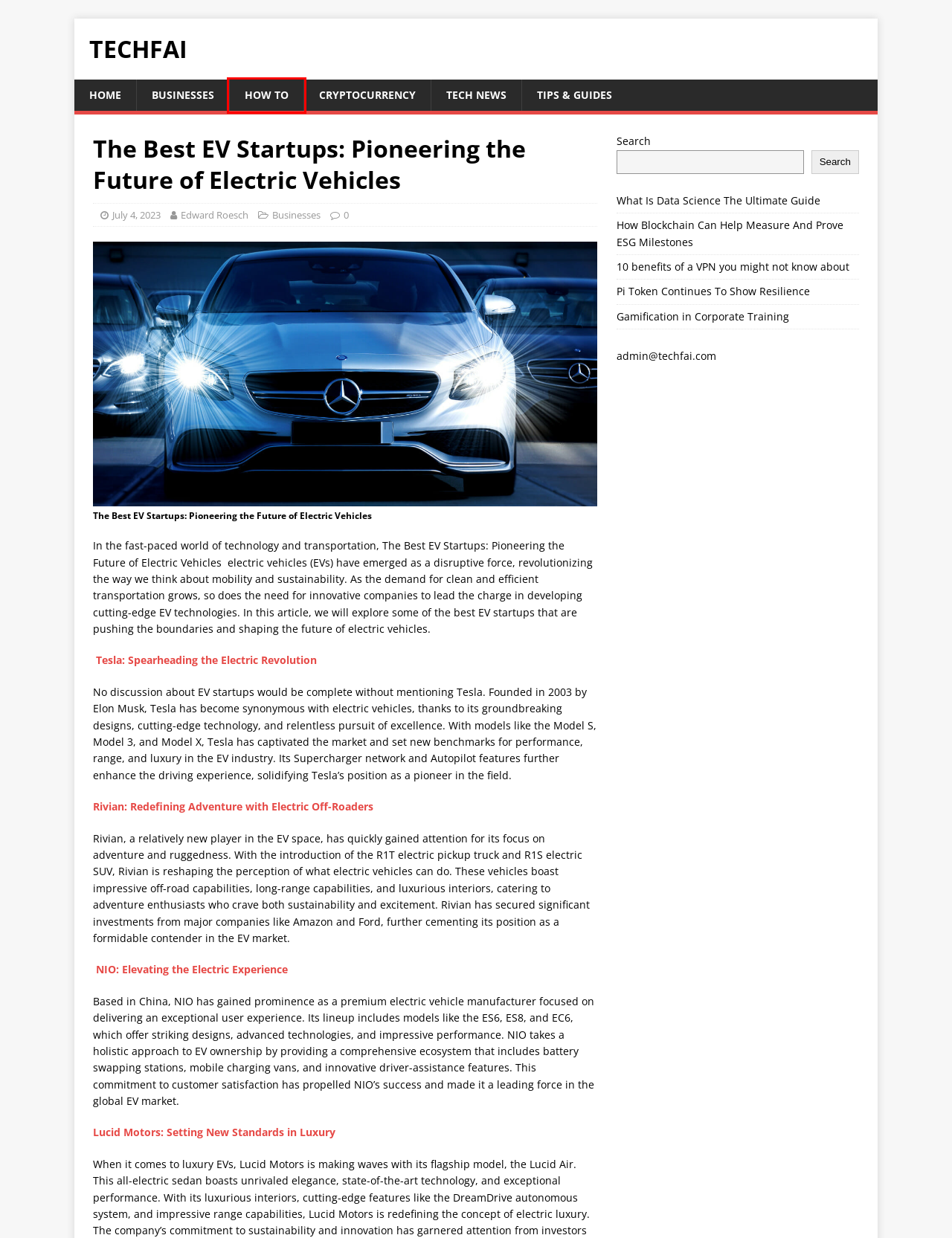You are provided with a screenshot of a webpage highlighting a UI element with a red bounding box. Choose the most suitable webpage description that matches the new page after clicking the element in the bounding box. Here are the candidates:
A. How to - TECHFAI
B. Rivian - Electric Adventure Vehicles
C. Tech News - TECHFAI
D. Tips & Guides - TECHFAI
E. What Is Data Science The Ultimate Guide
F. 10 benefits of a VPN you might not know about
G. TECHFAI
H. 1

A